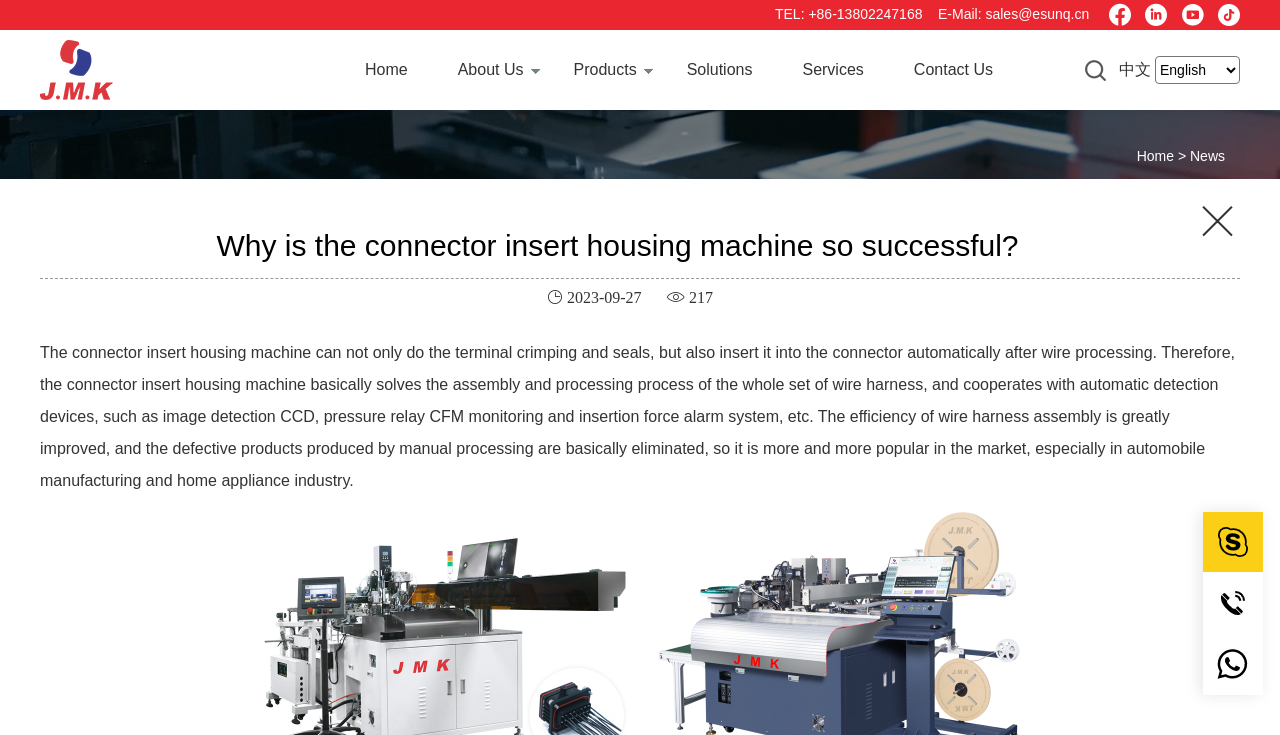Based on the element description: "", identify the bounding box coordinates for this UI element. The coordinates must be four float numbers between 0 and 1, listed as [left, top, right, bottom].

[0.858, 0.007, 0.883, 0.03]